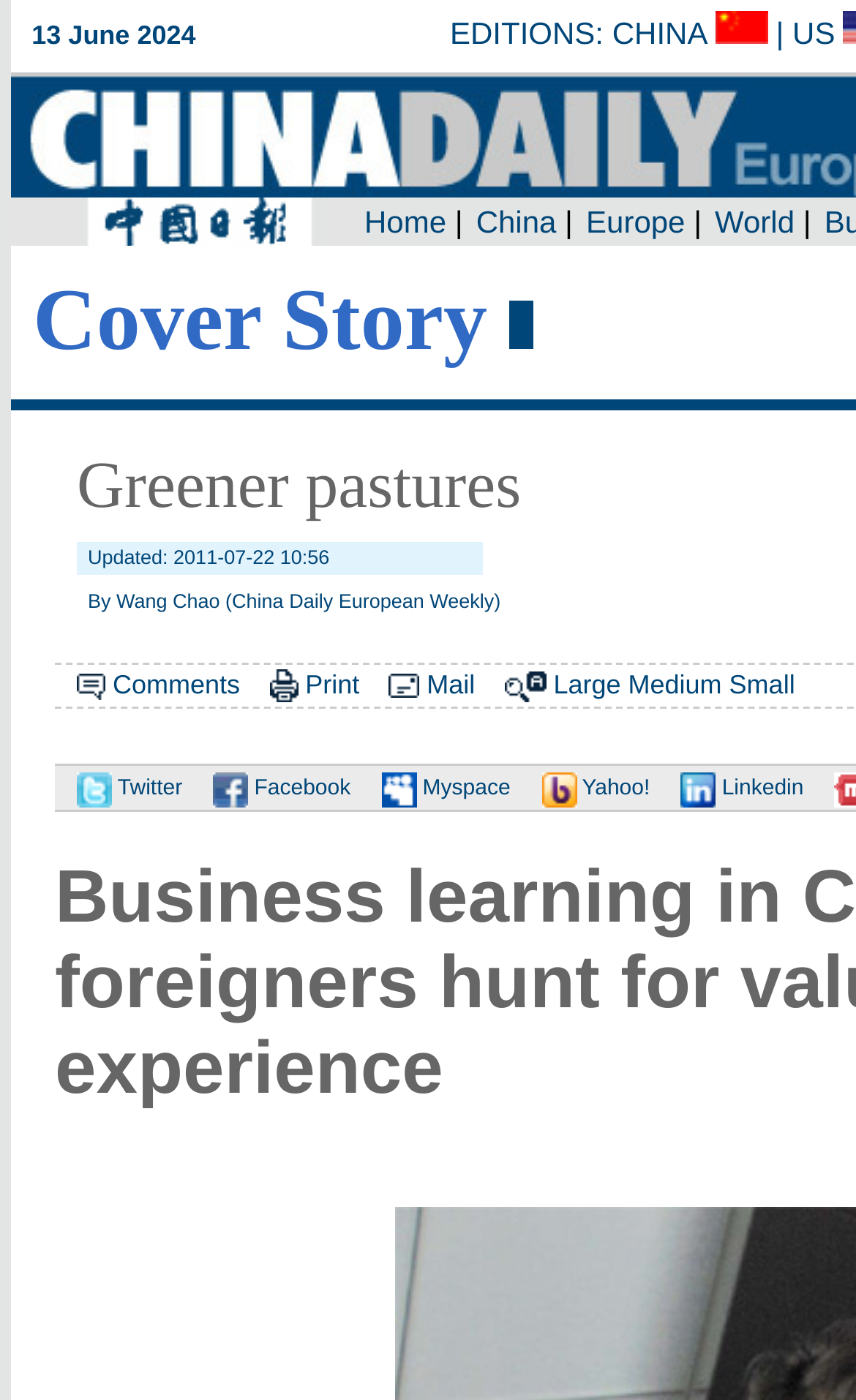Reply to the question below using a single word or brief phrase:
What social media platforms are available for sharing?

Twitter, Facebook, Myspace, Yahoo!, Linkedin